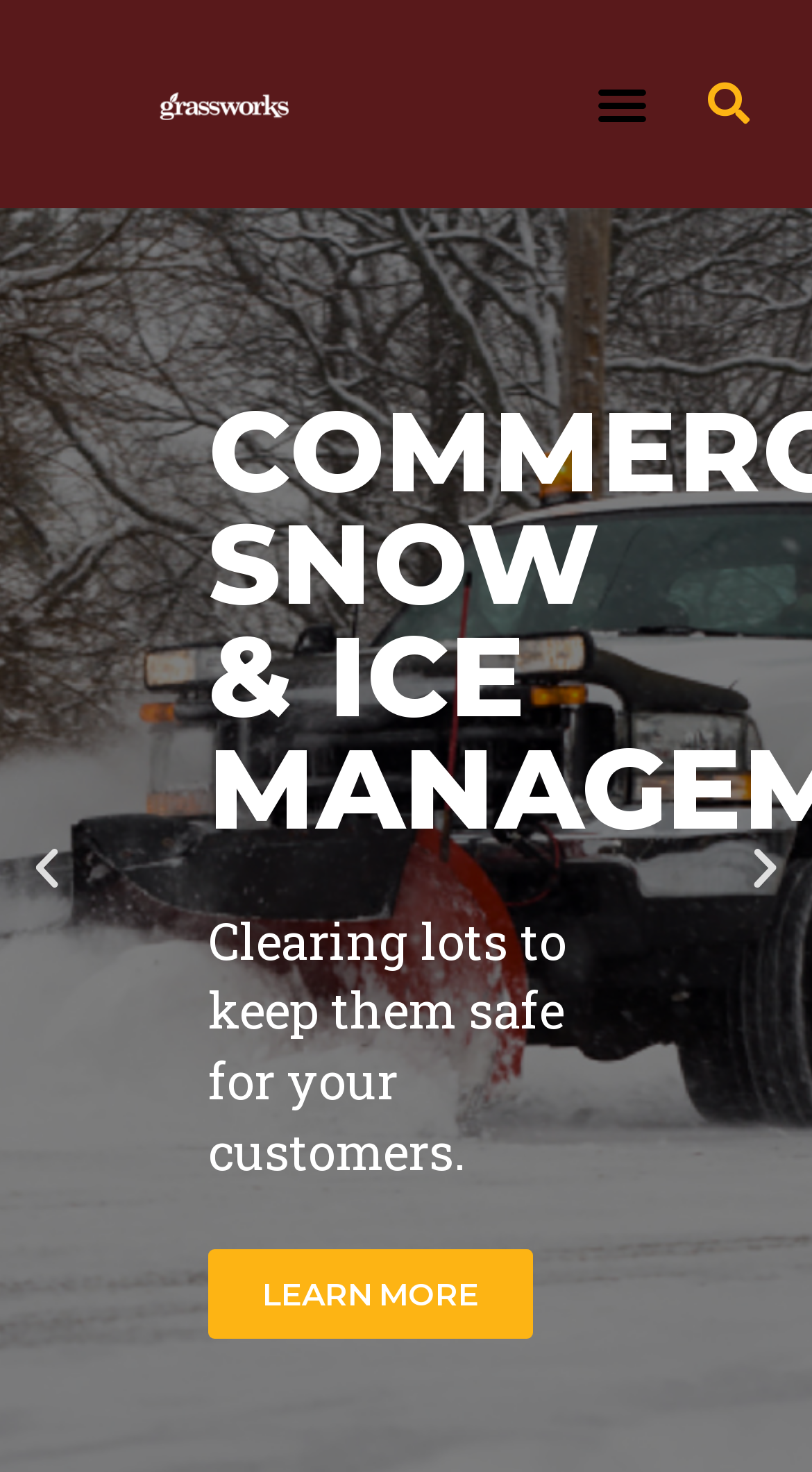Determine the bounding box coordinates of the UI element described by: "Search".

[0.846, 0.042, 0.949, 0.099]